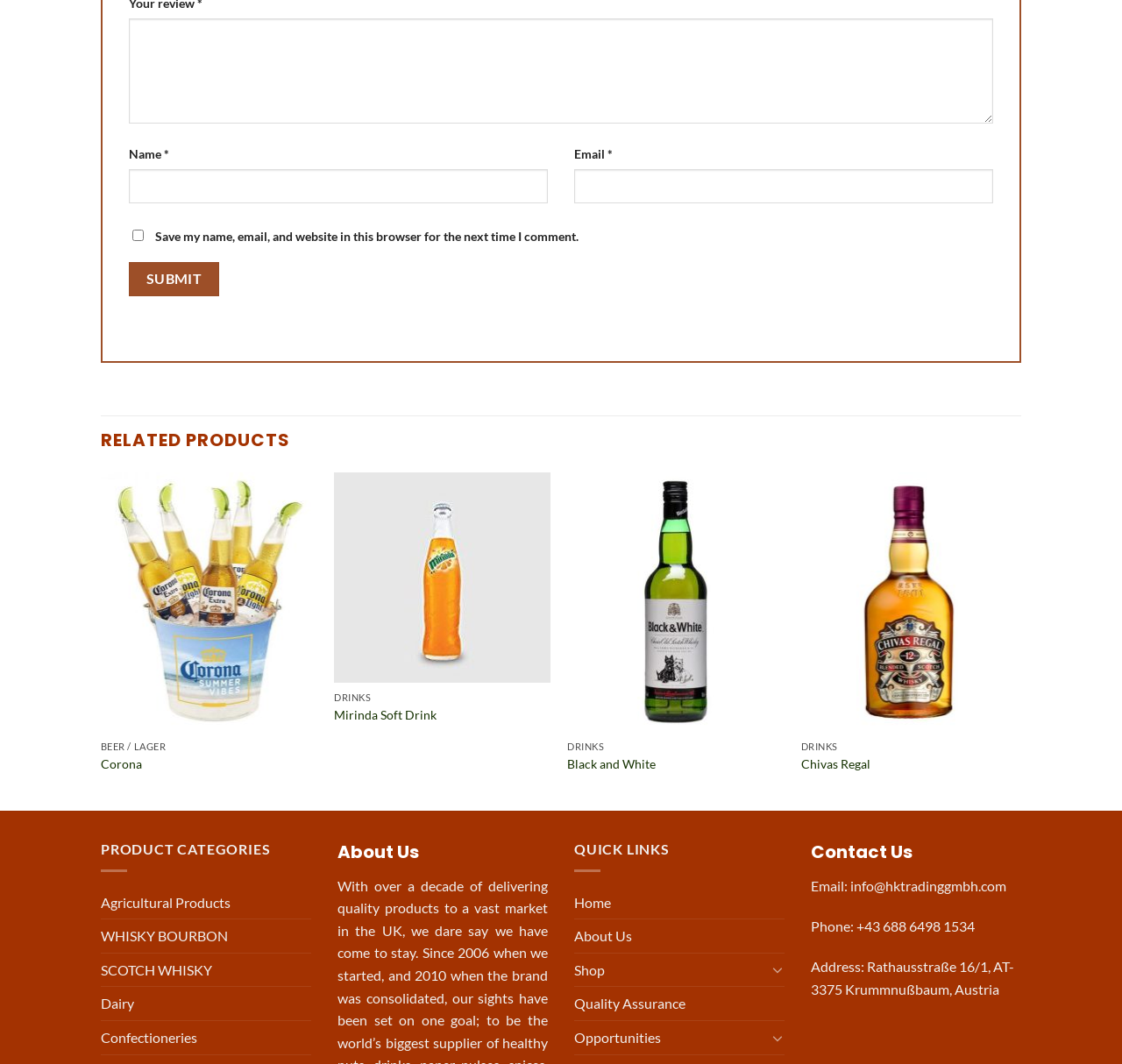Identify the bounding box coordinates of the part that should be clicked to carry out this instruction: "View related products".

[0.09, 0.391, 0.91, 0.436]